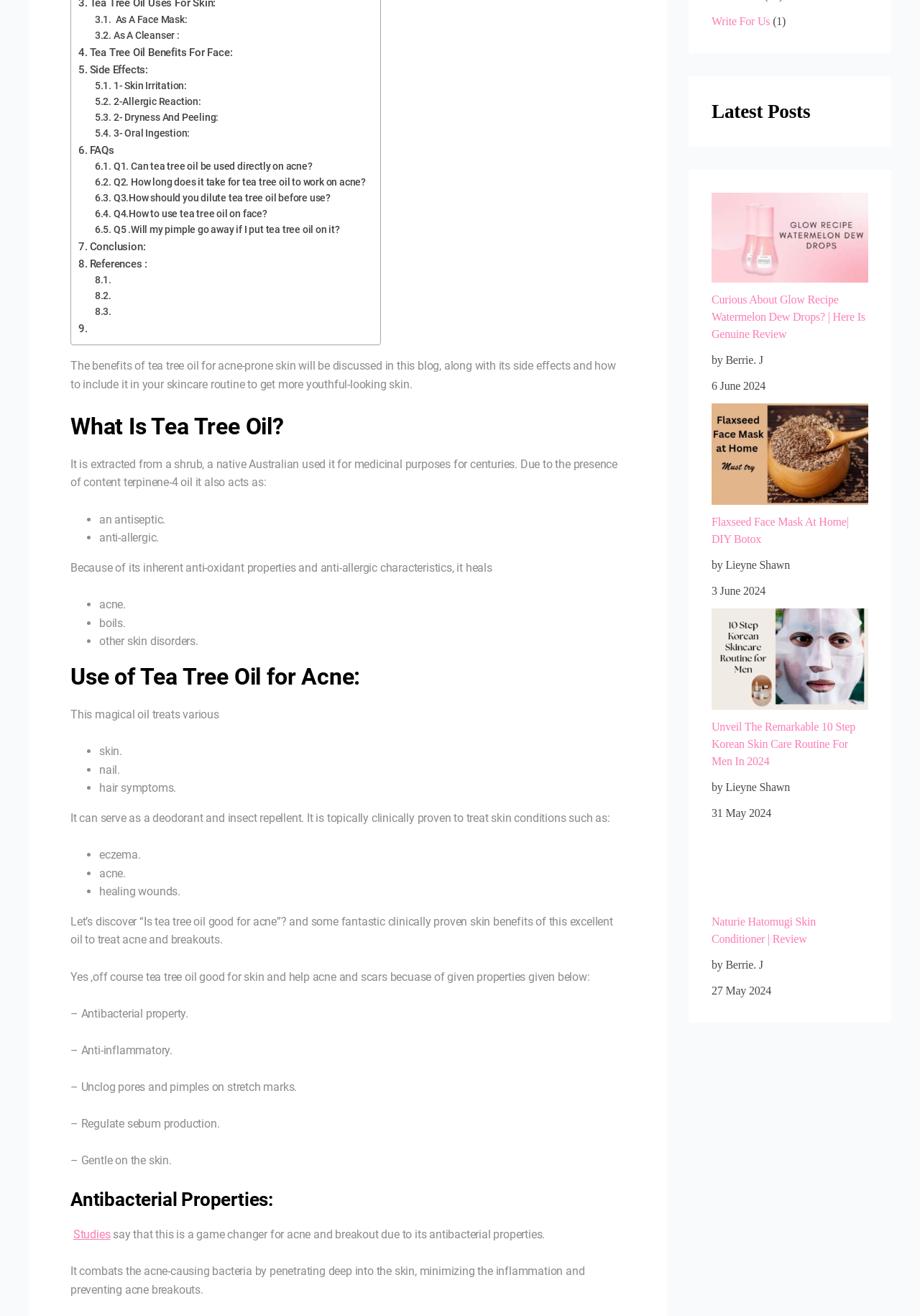Determine the bounding box coordinates for the HTML element described here: "Studies".

[0.08, 0.933, 0.12, 0.943]